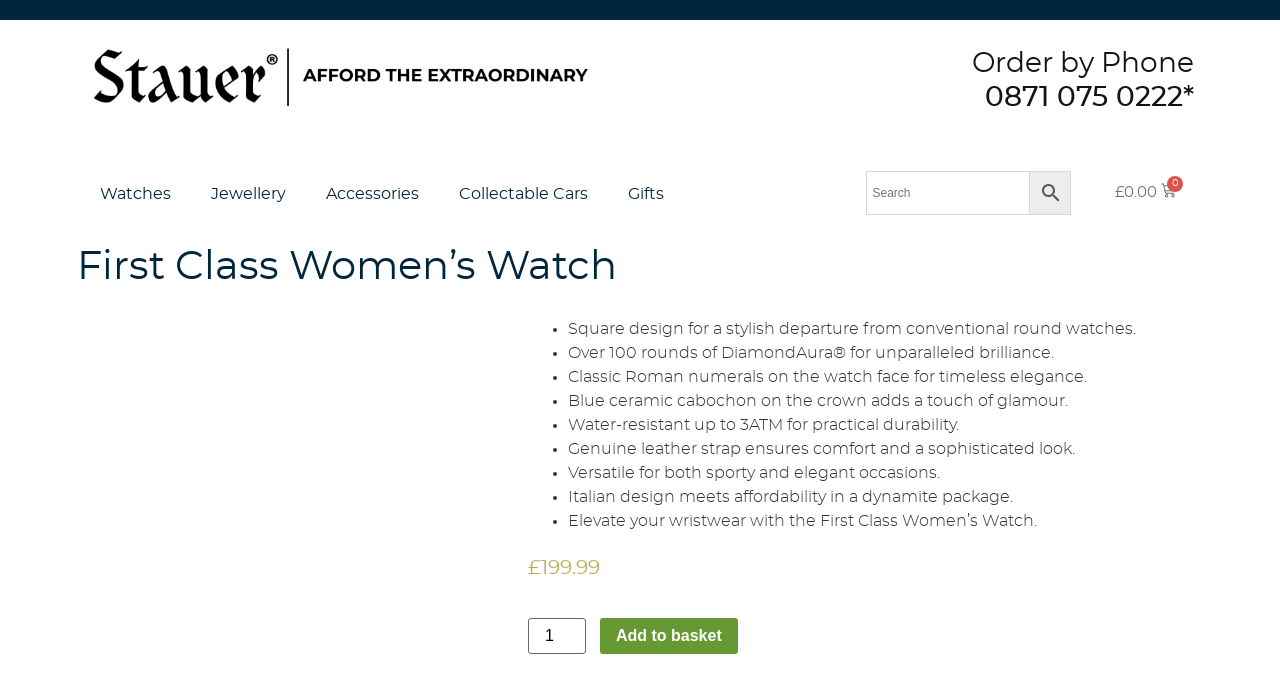Give a one-word or short-phrase answer to the following question: 
What is the minimum quantity of the watch that can be ordered?

1